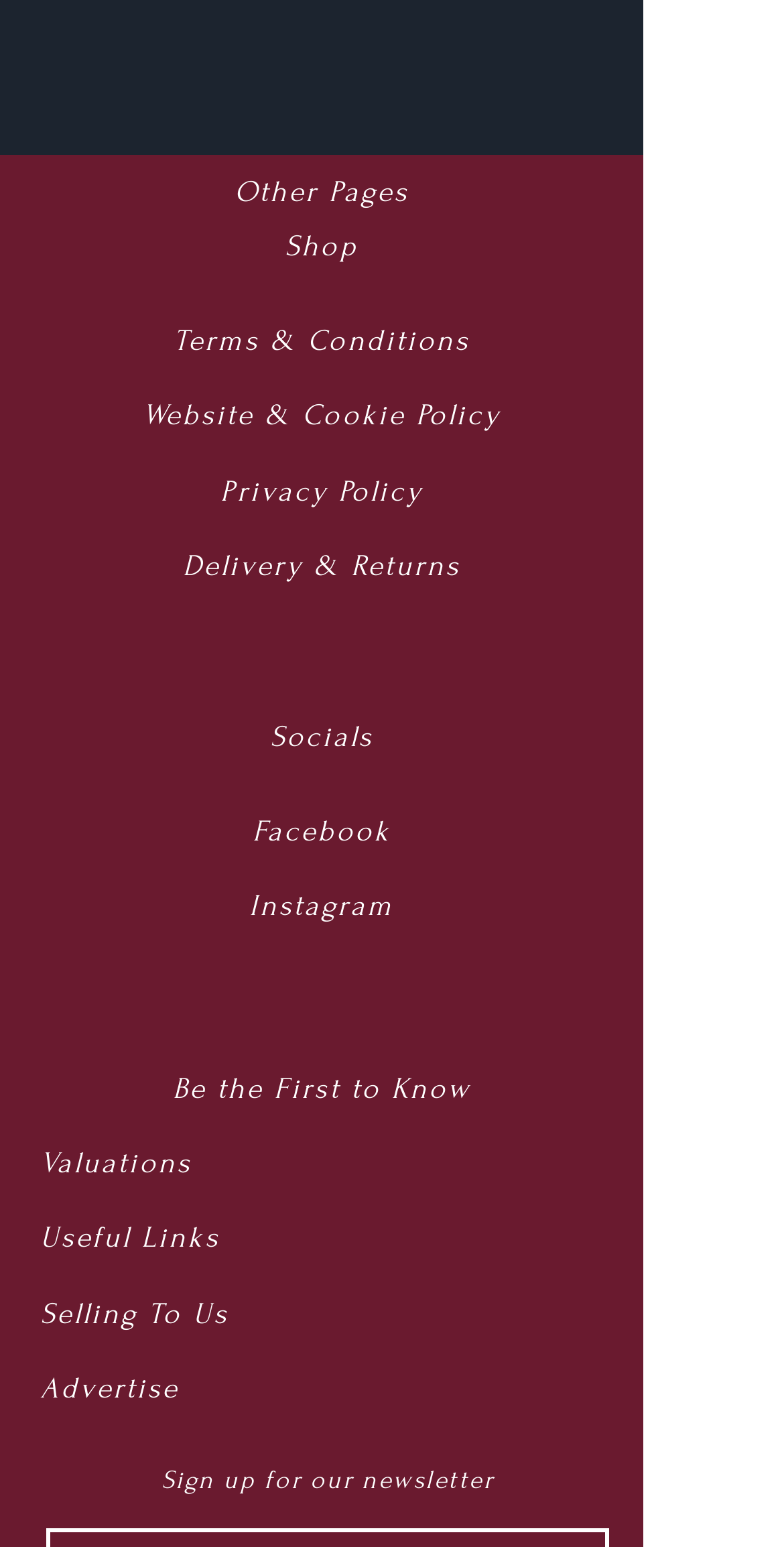Please specify the bounding box coordinates of the clickable region necessary for completing the following instruction: "View Terms & Conditions". The coordinates must consist of four float numbers between 0 and 1, i.e., [left, top, right, bottom].

[0.221, 0.209, 0.599, 0.231]